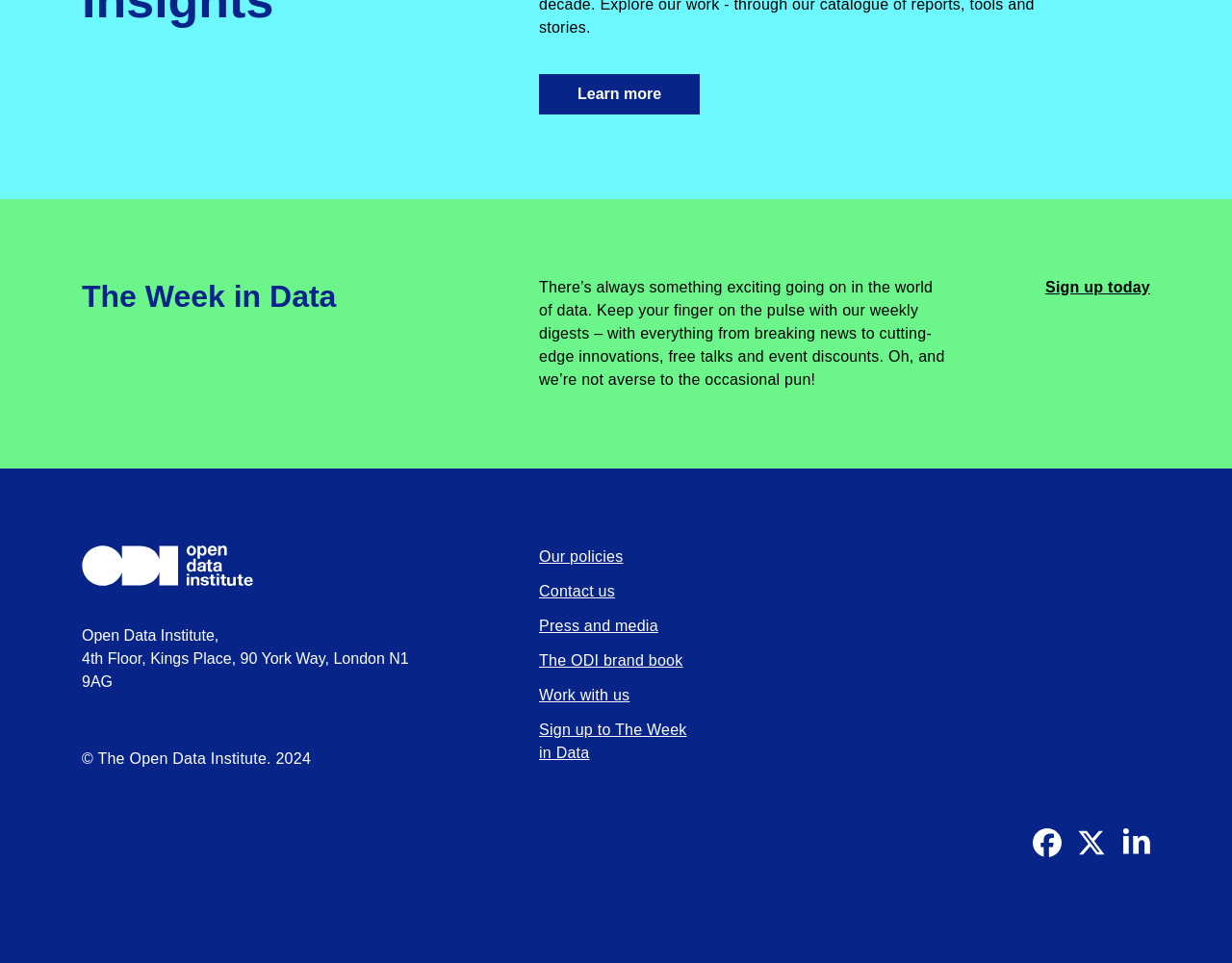Highlight the bounding box coordinates of the region I should click on to meet the following instruction: "Sign up for the weekly digest".

[0.848, 0.287, 0.934, 0.311]